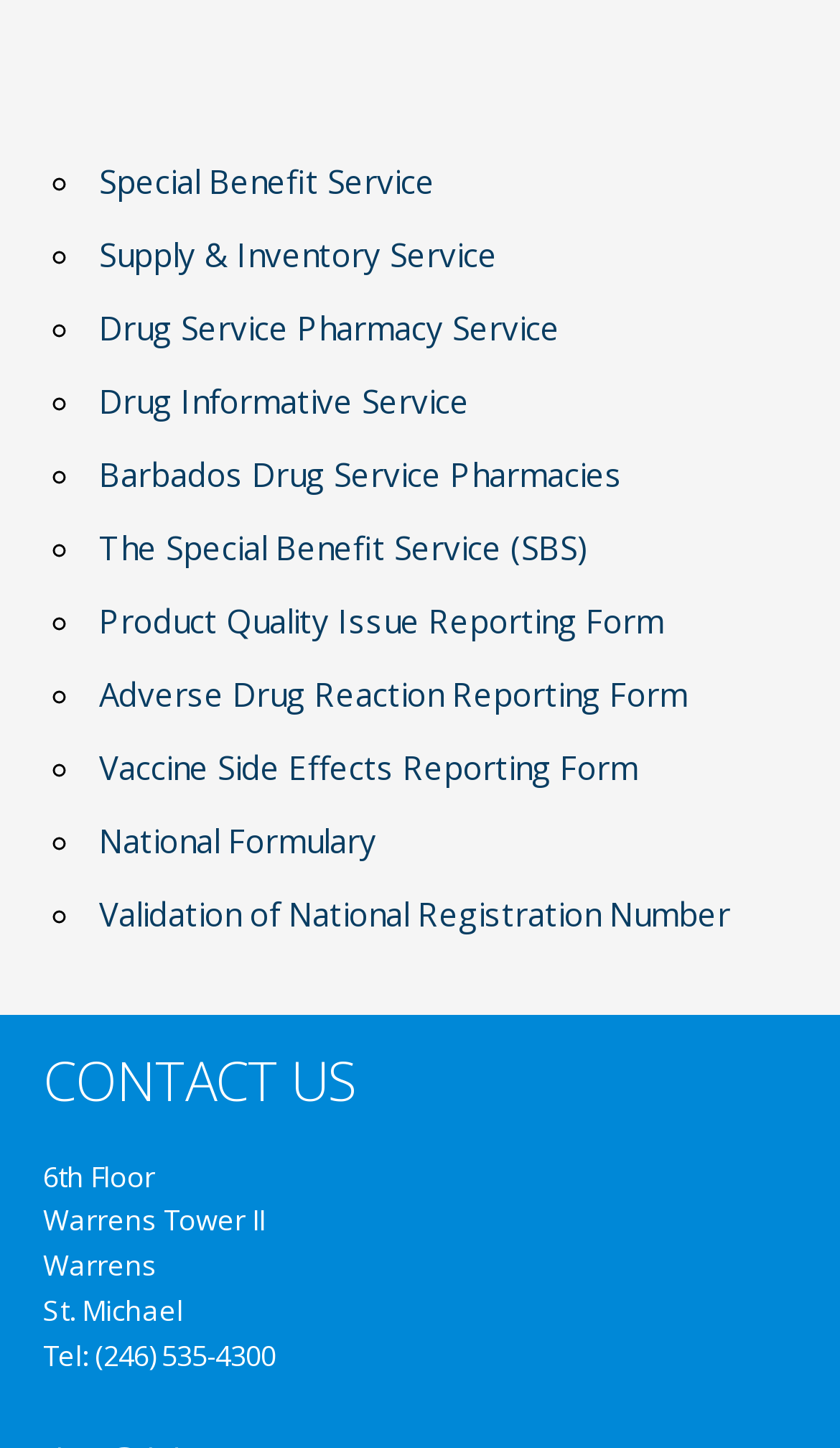Determine the bounding box coordinates for the clickable element to execute this instruction: "Go to National Formulary". Provide the coordinates as four float numbers between 0 and 1, i.e., [left, top, right, bottom].

[0.118, 0.565, 0.449, 0.595]